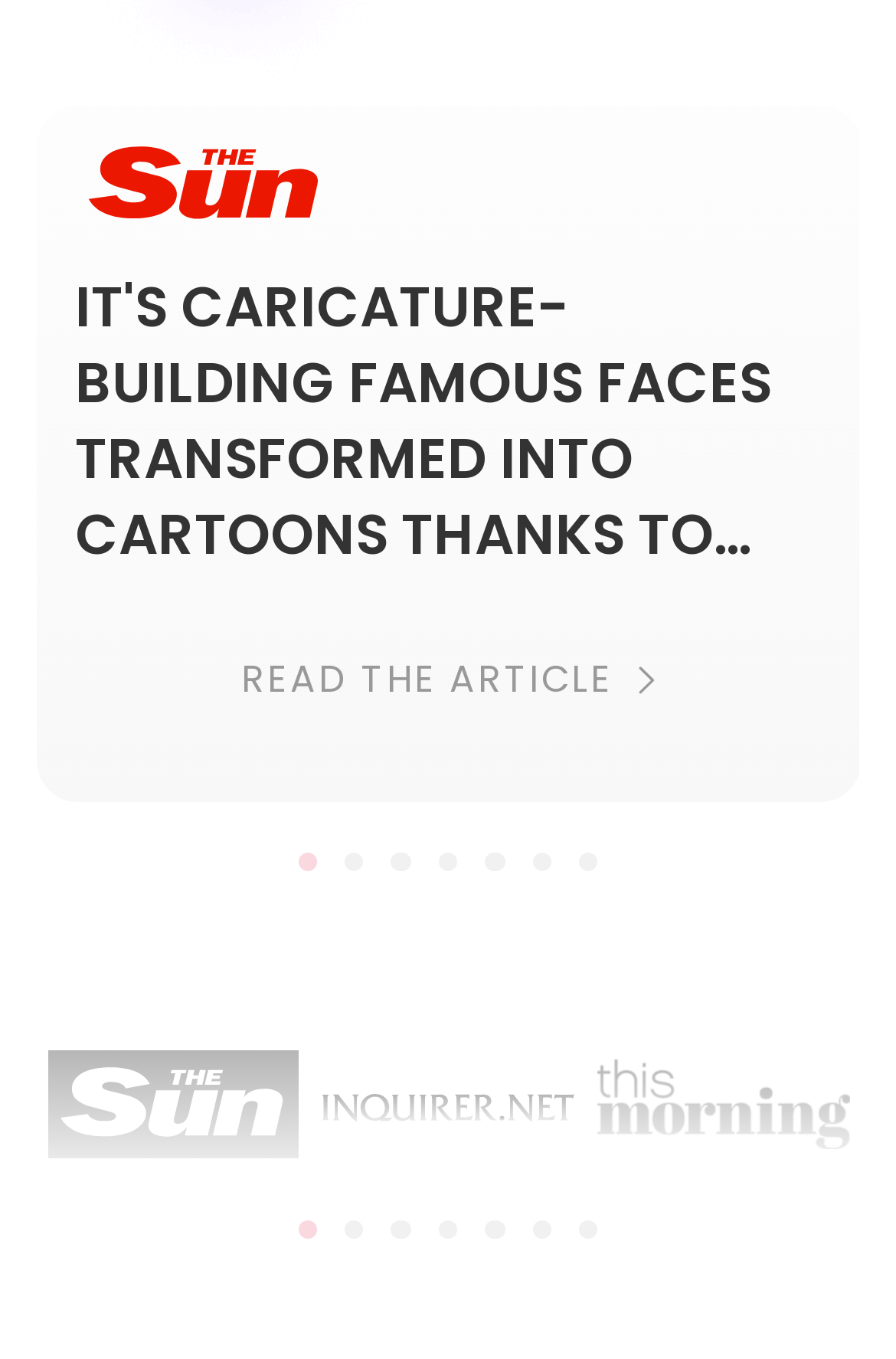What is the purpose of the duplicate buttons?
Examine the image closely and answer the question with as much detail as possible.

The duplicate buttons at the bottom of the page, labeled 'Go to slide 1', 'Go to slide 2', and so on, are likely provided as a convenience to allow users to navigate through the slideshow from the bottom of the page as well.